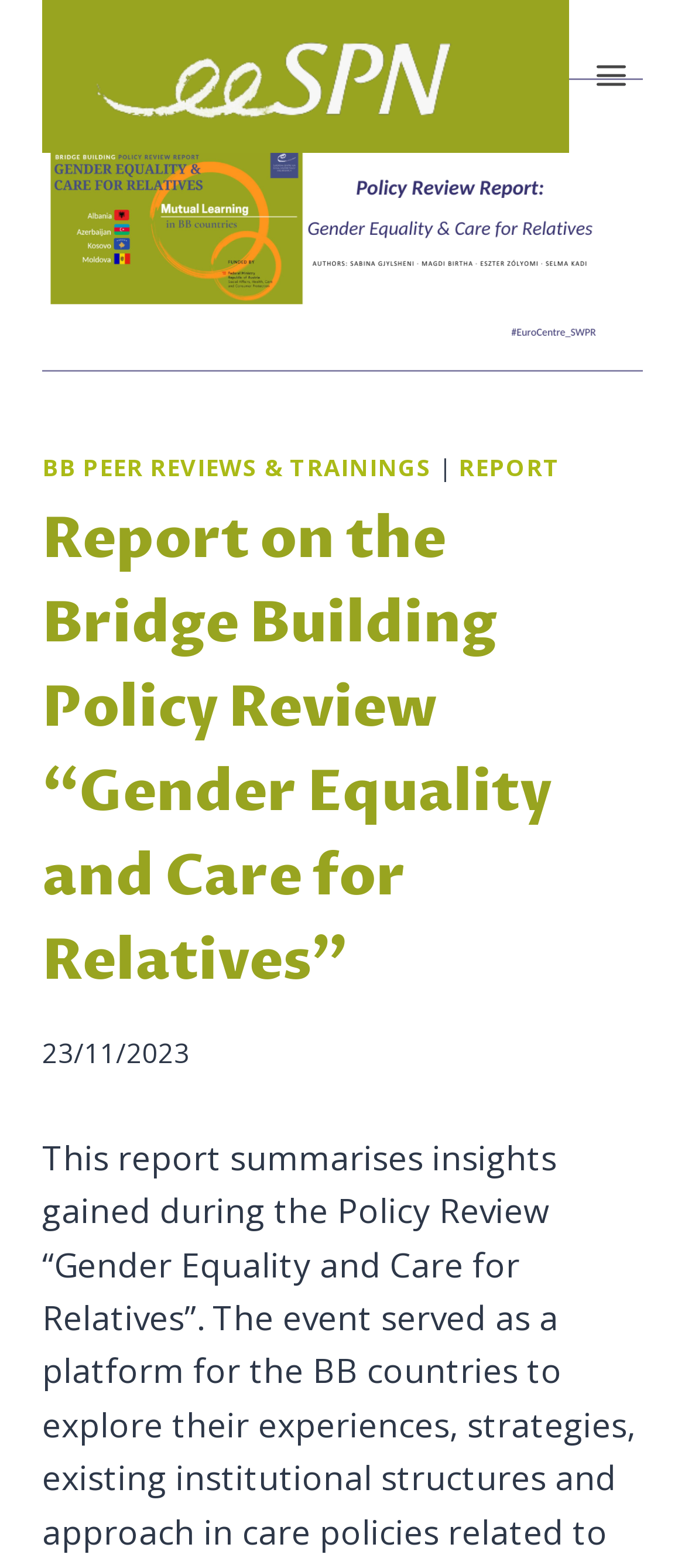Locate the bounding box of the UI element with the following description: "Report".

[0.669, 0.288, 0.818, 0.309]